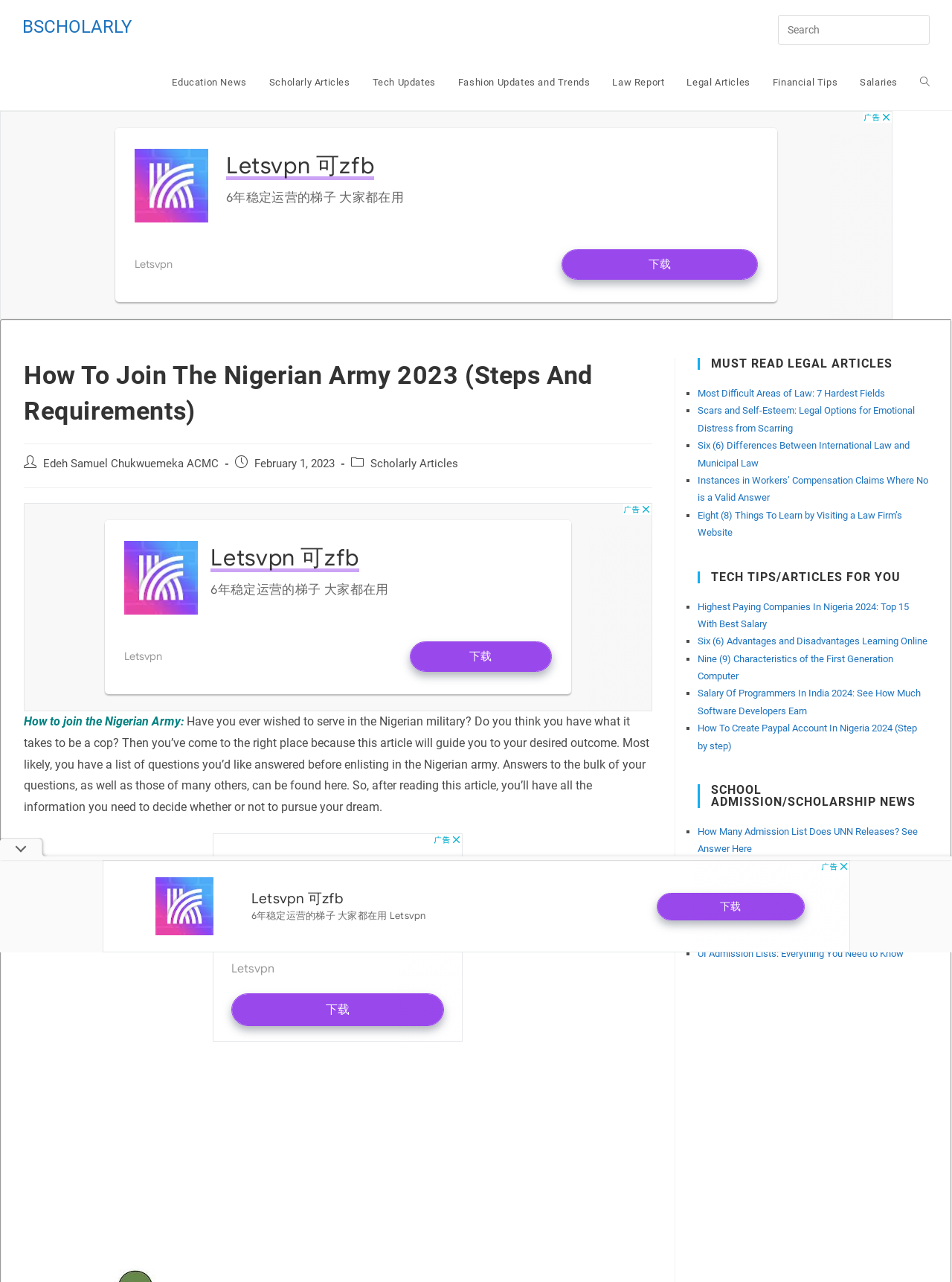Give a concise answer of one word or phrase to the question: 
What is the category of the article 'How to join the Nigerian Army:'?

Scholarly Articles